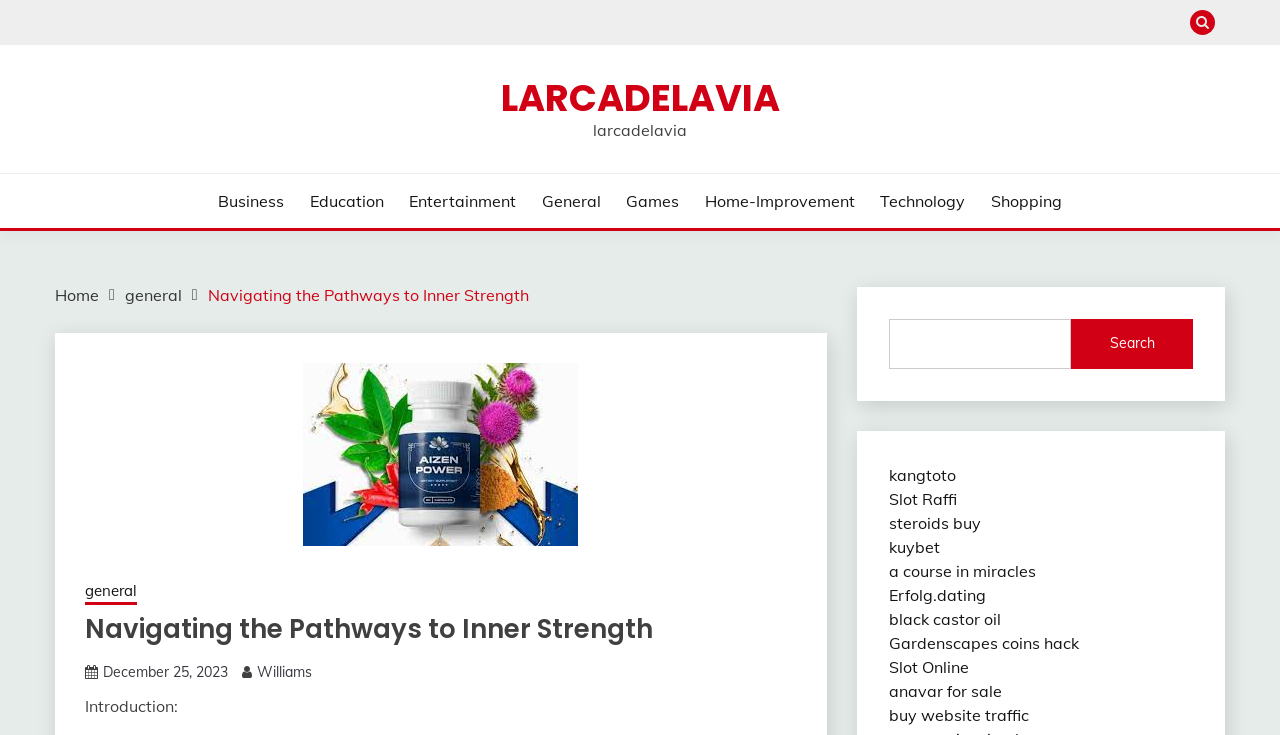What is the name of the author of the latest article?
We need a detailed and exhaustive answer to the question. Please elaborate.

I looked for the element that contains the author's name and found it under the 'Navigating the Pathways to Inner Strength' element, which is 'Williams'.